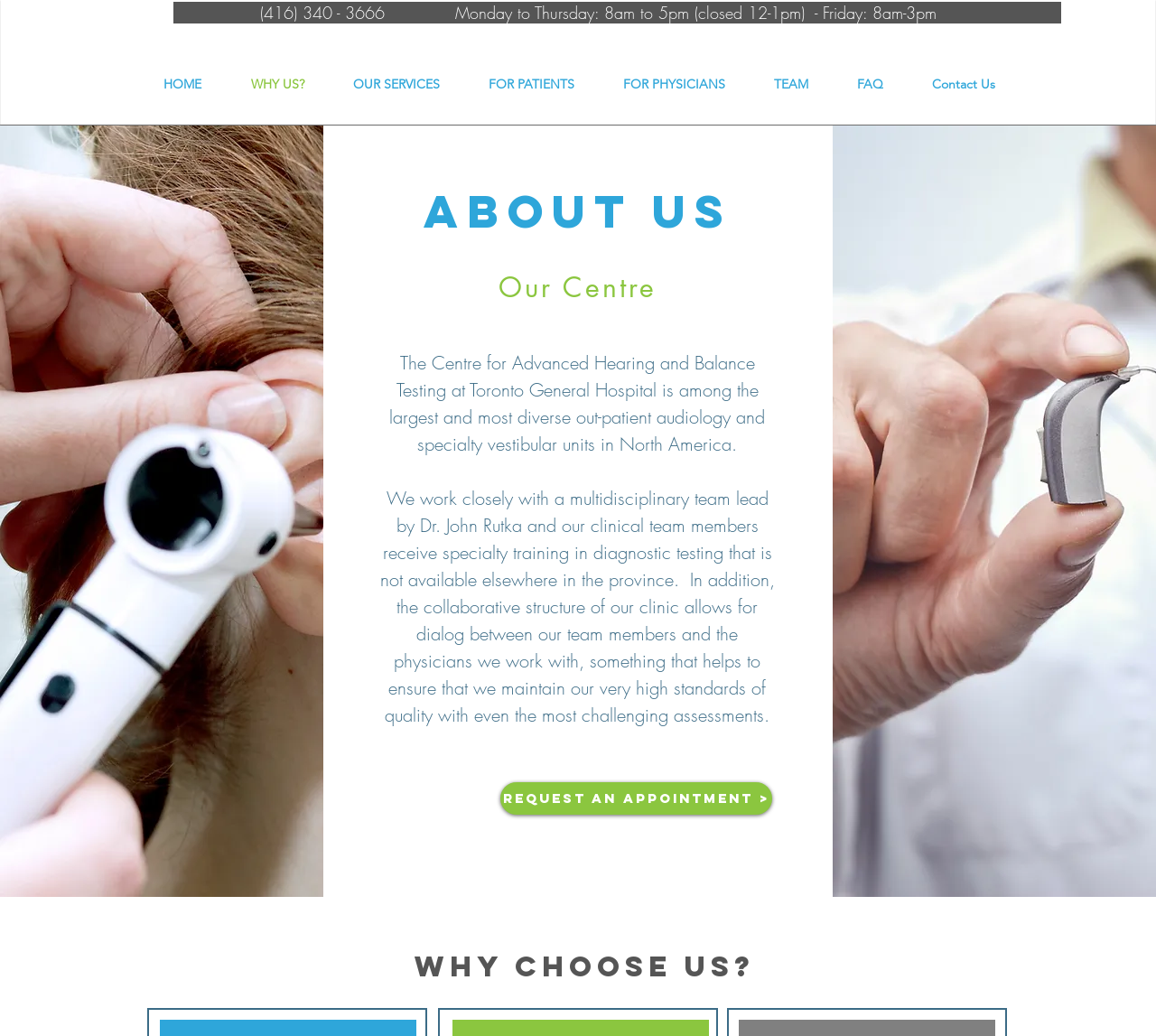Determine the bounding box coordinates of the area to click in order to meet this instruction: "Click HOME".

[0.12, 0.068, 0.195, 0.095]